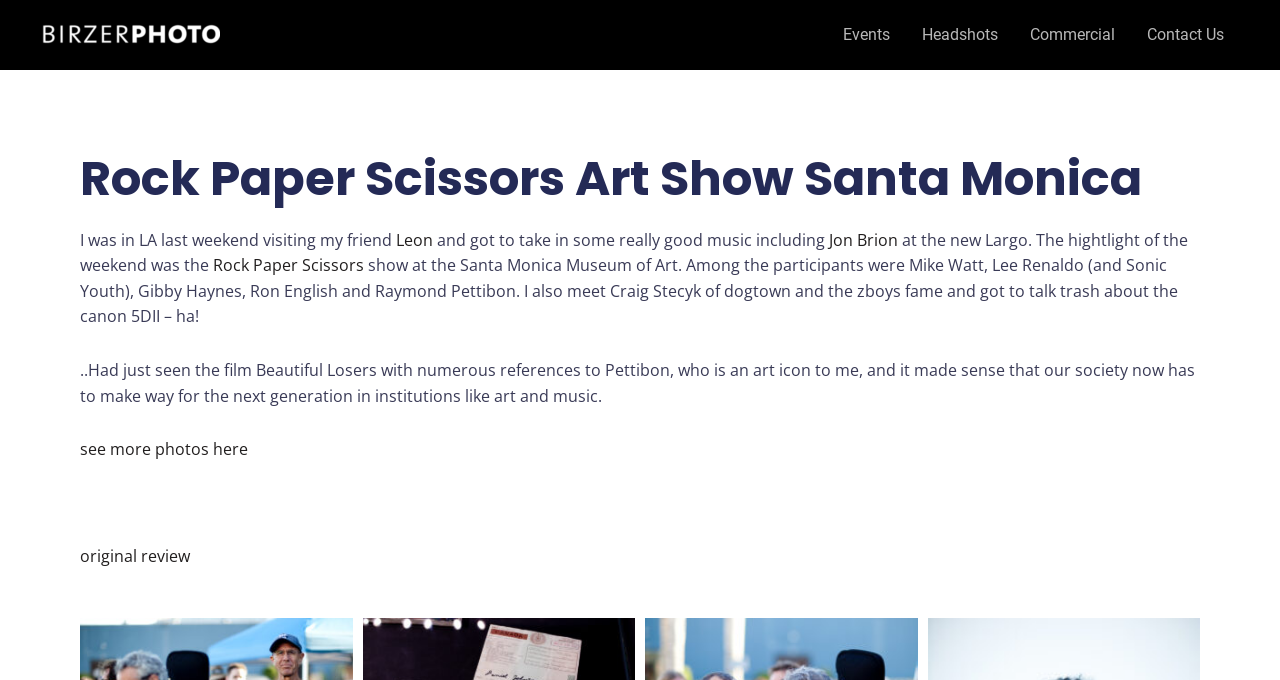Identify the bounding box coordinates of the section to be clicked to complete the task described by the following instruction: "Visit the 'Leon' page". The coordinates should be four float numbers between 0 and 1, formatted as [left, top, right, bottom].

[0.309, 0.336, 0.338, 0.369]